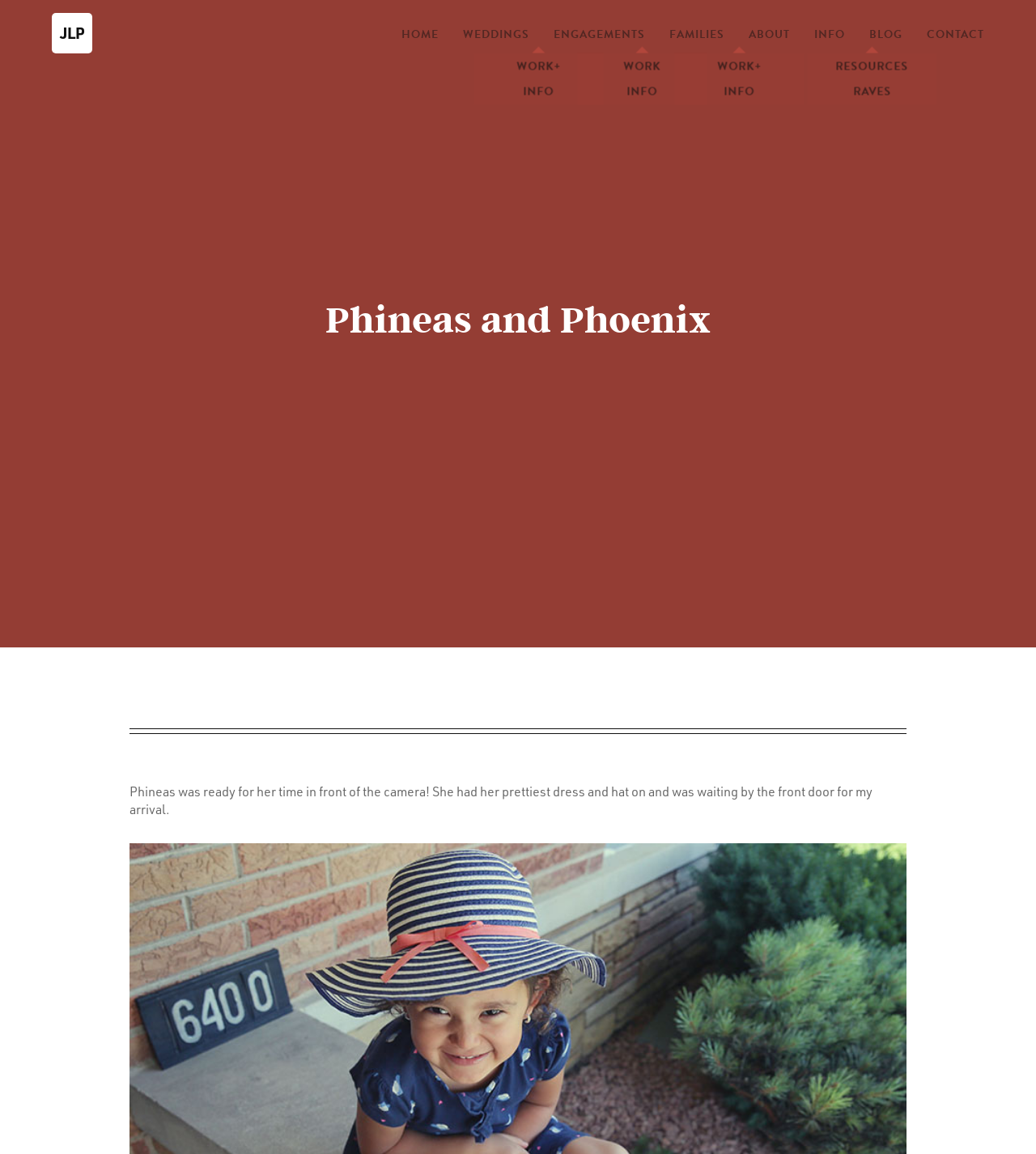Identify and provide the text content of the webpage's primary headline.

Phineas and Phoenix